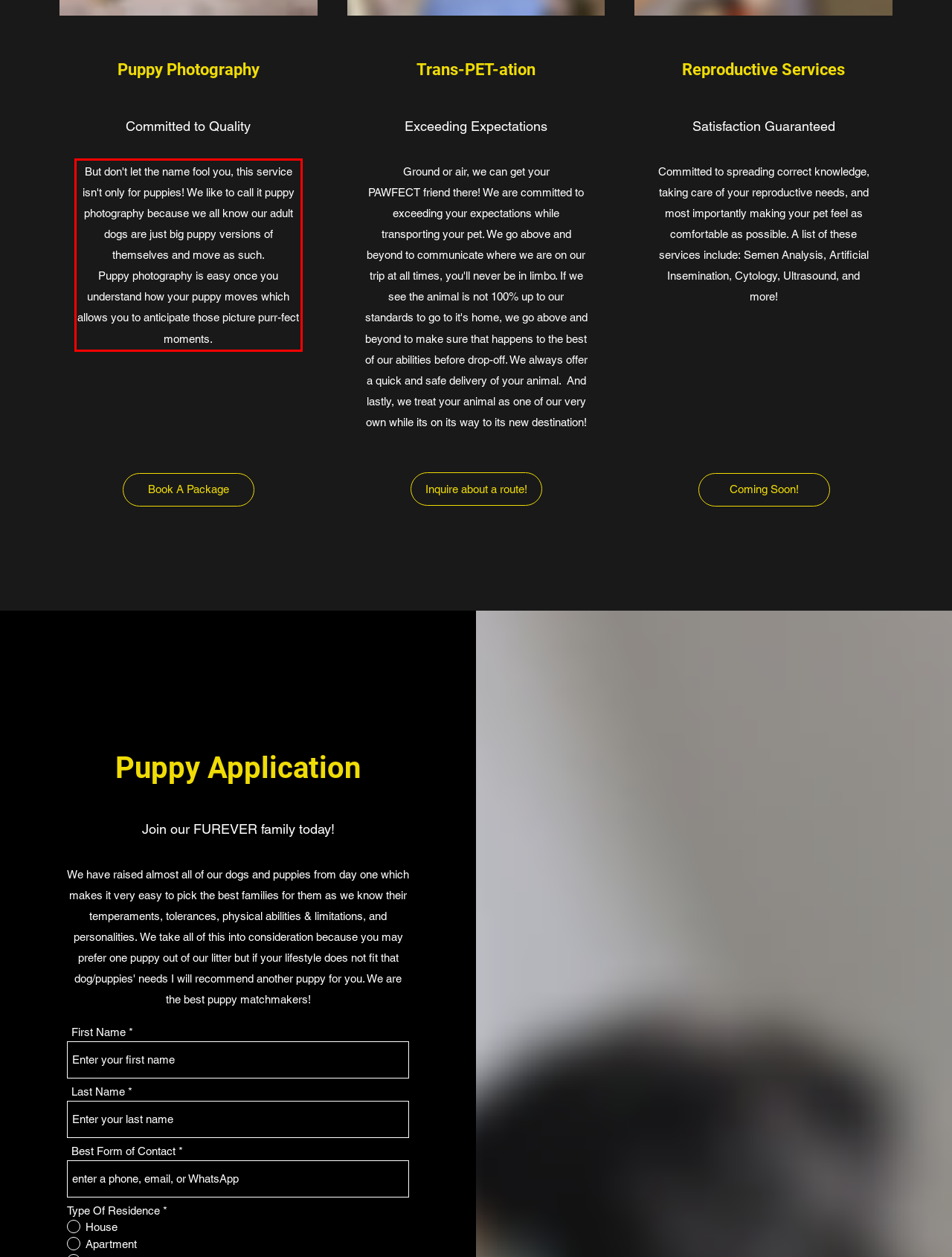Using OCR, extract the text content found within the red bounding box in the given webpage screenshot.

But don't let the name fool you, this service isn't only for puppies! We like to call it puppy photography because we all know our adult dogs are just big puppy versions of themselves and move as such. Puppy photography is easy once you understand how your puppy moves which allows you to anticipate those picture purr-fect moments.